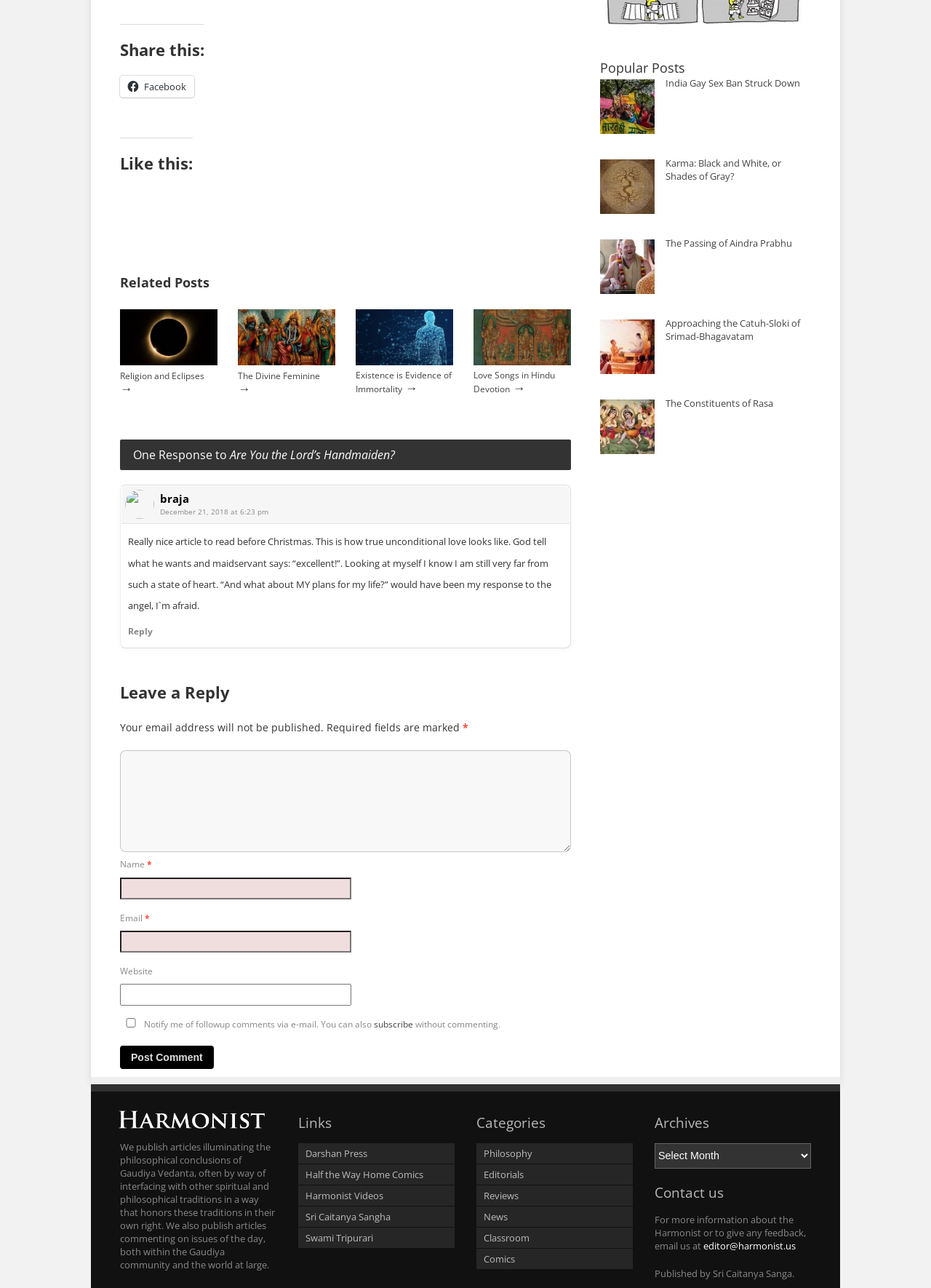Use a single word or phrase to answer this question: 
What is the name of the organization publishing the Harmonist?

Sri Caitanya Sanga